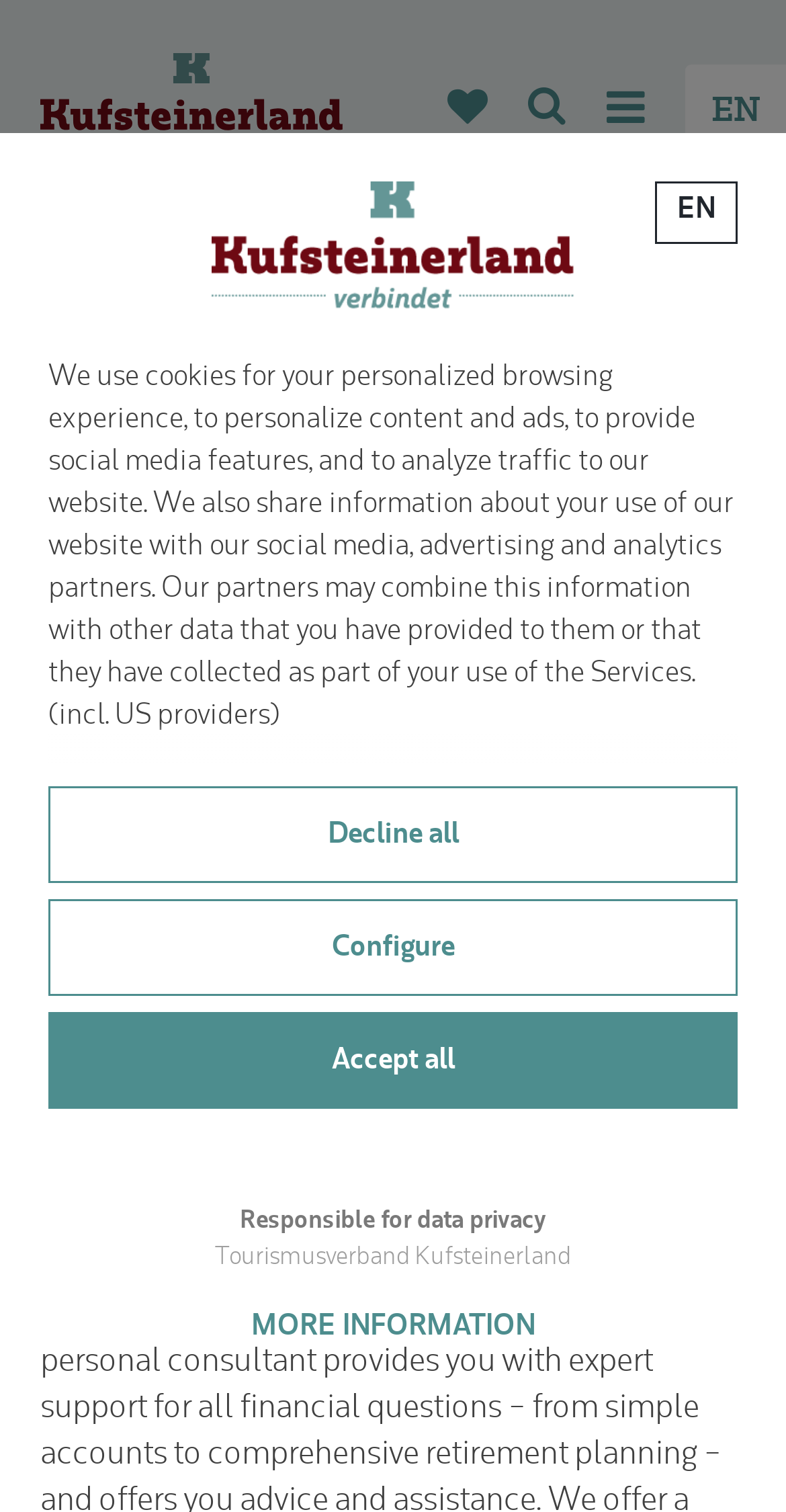Using the image as a reference, answer the following question in as much detail as possible:
What is the purpose of the 'Show date picker' button?

I analyzed the booking form and found a 'Show date picker' button next to the arrival and departure date fields. This button is likely used to display a calendar or date picker, allowing users to select a specific date for their booking.